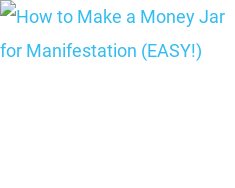Provide a thorough description of the image.

The image associated with the article titled "How to Make a Money Jar for Manifestation (EASY!)" depicts a visually engaging representation aimed at guiding readers through the process of creating a manifestation jar. This magical jar technique is often employed for attracting wealth and abundance into one's life, using symbolic items and personal intentions. The accompanying heading reinforces the theme of simplicity and accessibility, suggesting that the method is easy to follow, making it appealing for those new to manifestation practices. This content is likely to resonate with readers interested in spirituality, self-improvement, and personal finance, providing them with practical steps to harness the power of manifestation effectively.